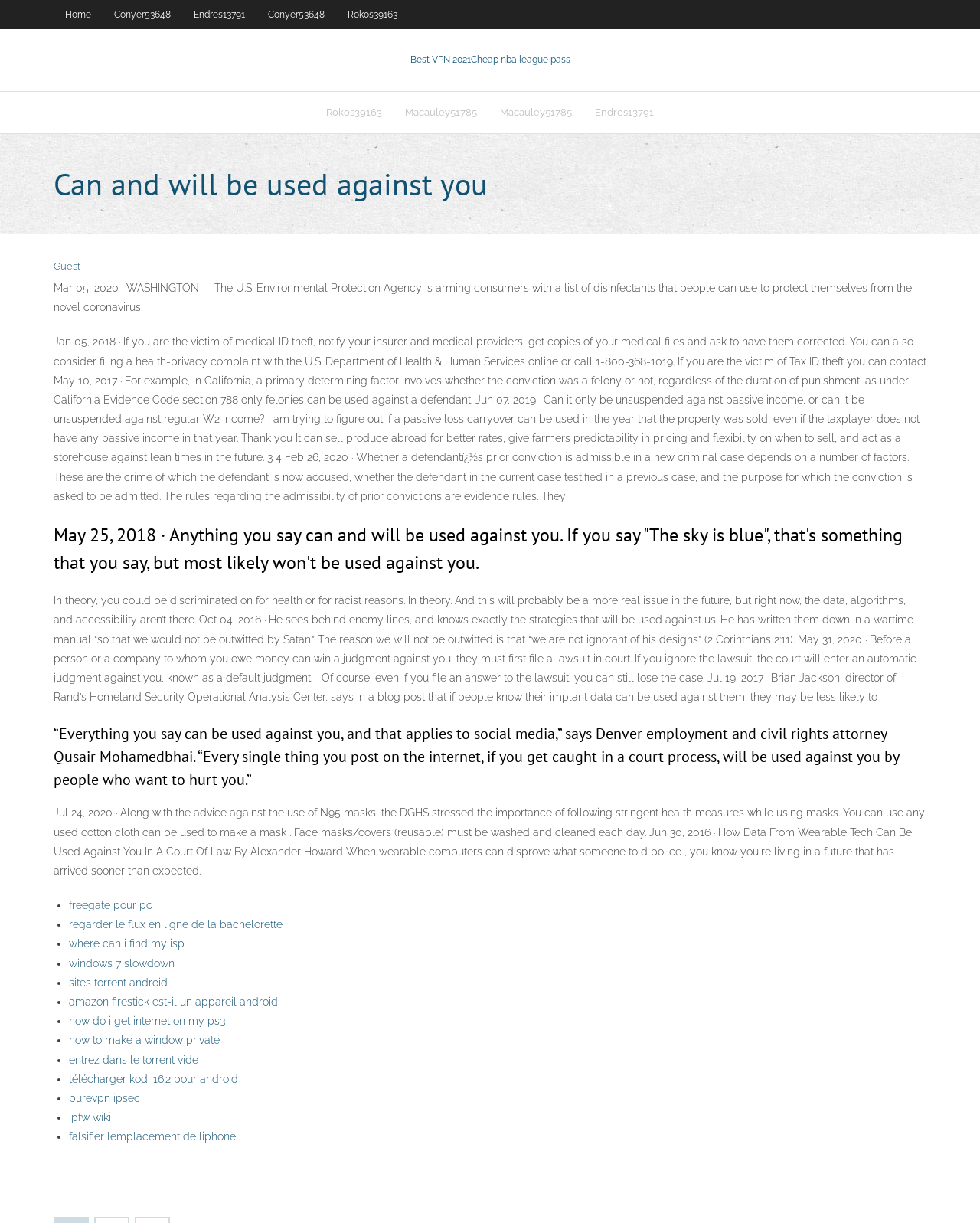Please mark the bounding box coordinates of the area that should be clicked to carry out the instruction: "Click on the 'Home' link".

[0.055, 0.0, 0.105, 0.024]